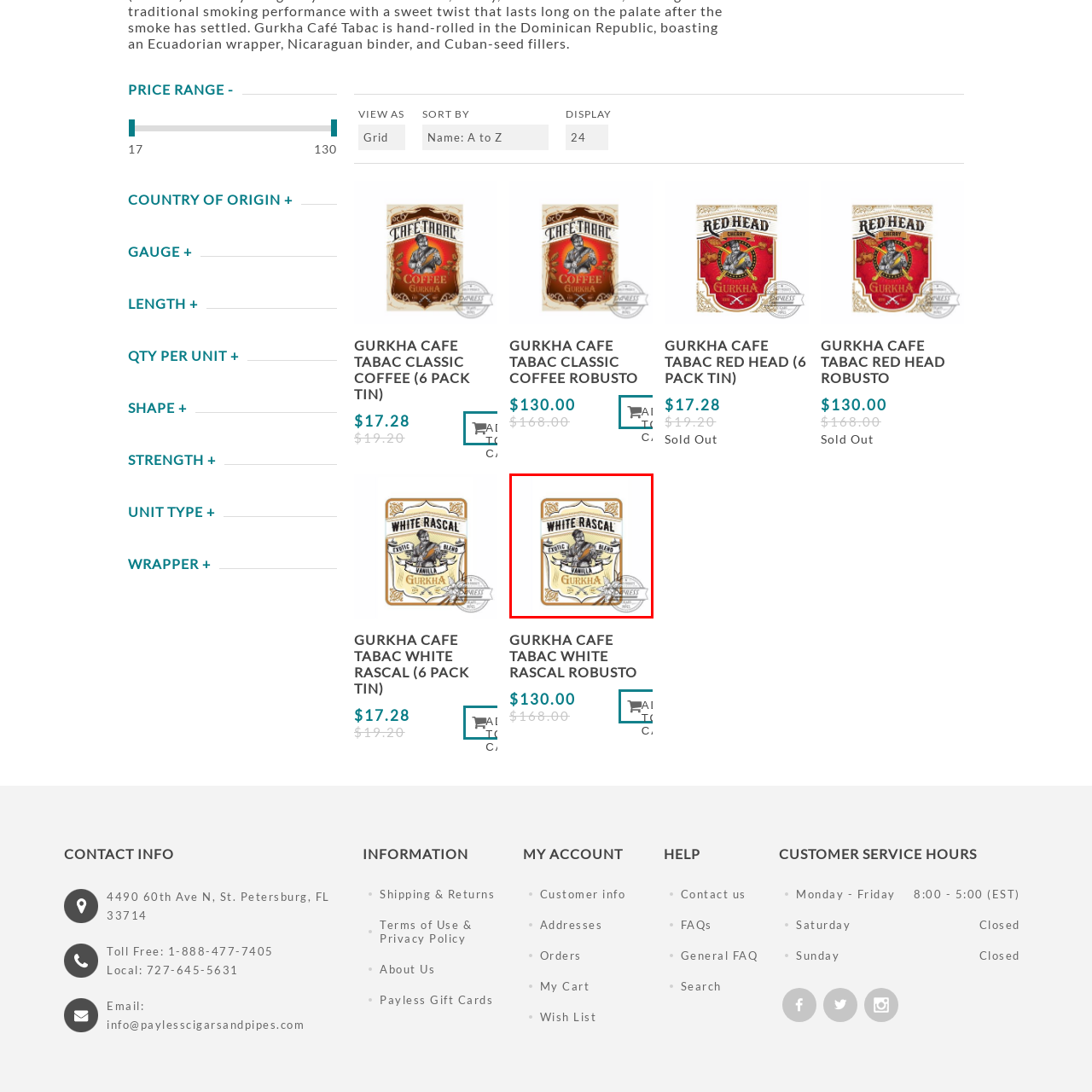Compose a thorough description of the image encased in the red perimeter.

The image features the product label for "Gurkha Cafe Tabac White Rascal," showcasing a distinct and artistic design. Prominently displayed in bold letters at the top is "WHITE RASCAL," indicating the name of this exotic blend. Below, the label includes the text "Exotic Blend" and "Vanilla," suggesting a unique flavor profile. Central to the artwork is an illustration of a character holding a musical instrument, depicting a touch of cultural influence and highlighting the brand's heritage. The signature "GURKHA" is also featured, linking it to the renowned Gurkha cigars company. Overall, the label conveys a sense of sophistication and charm, inviting enthusiasts to explore this flavorful offering.